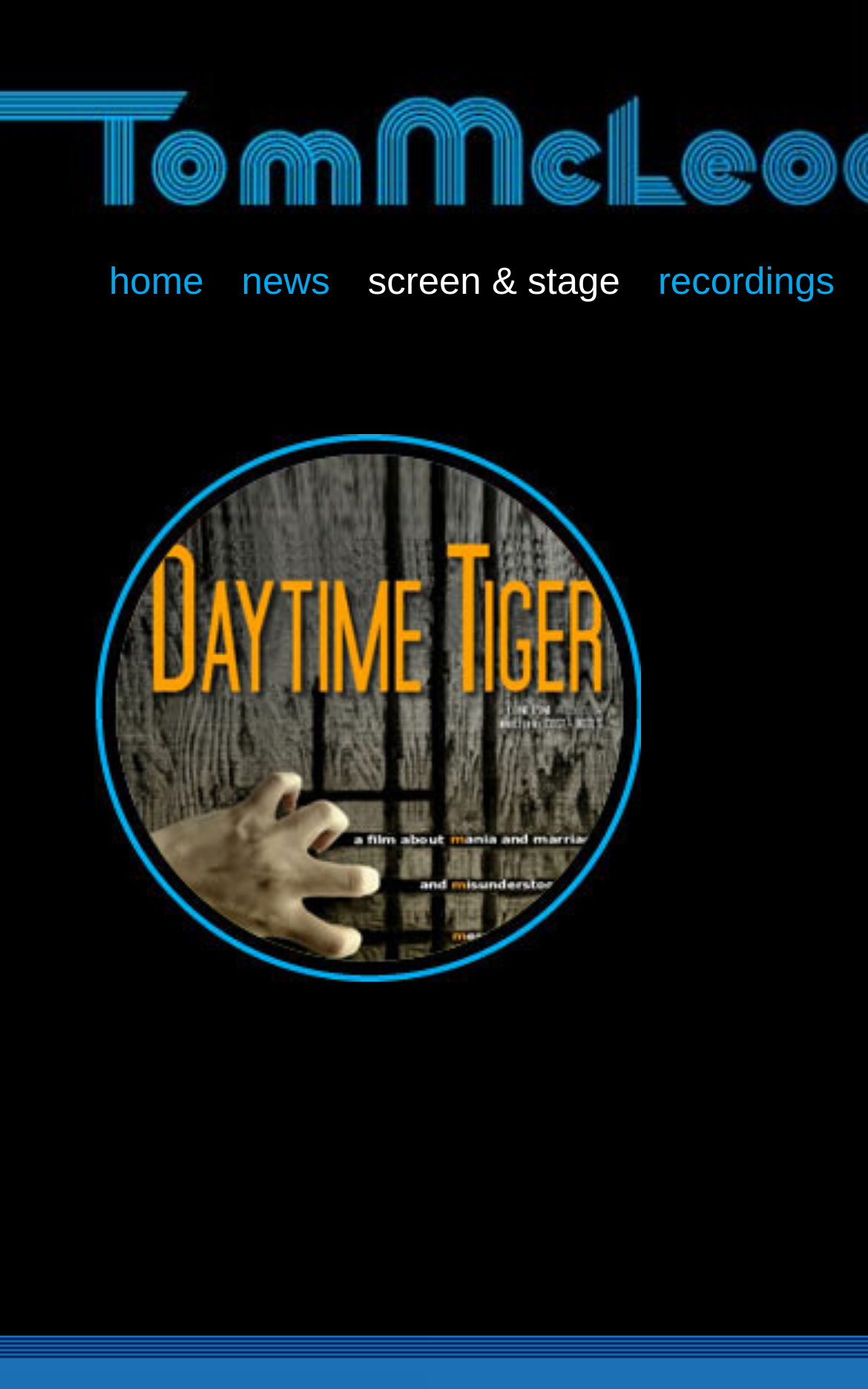Return the bounding box coordinates of the UI element that corresponds to this description: "Screen & Stage". The coordinates must be given as four float numbers in the range of 0 and 1, [left, top, right, bottom].

[0.403, 0.186, 0.735, 0.22]